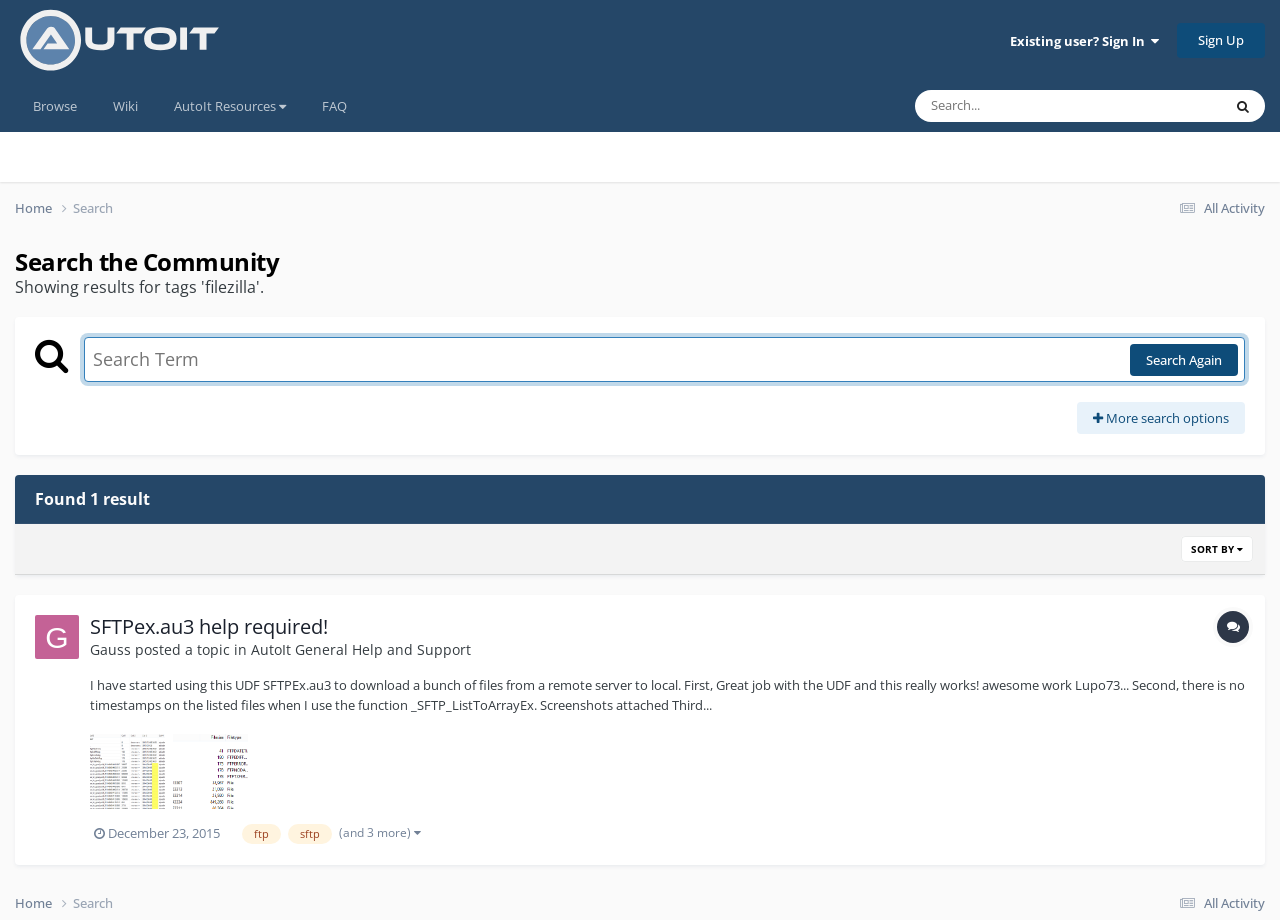Determine the bounding box coordinates for the element that should be clicked to follow this instruction: "Click on 'Customer Support'". The coordinates should be given as four float numbers between 0 and 1, in the format [left, top, right, bottom].

None